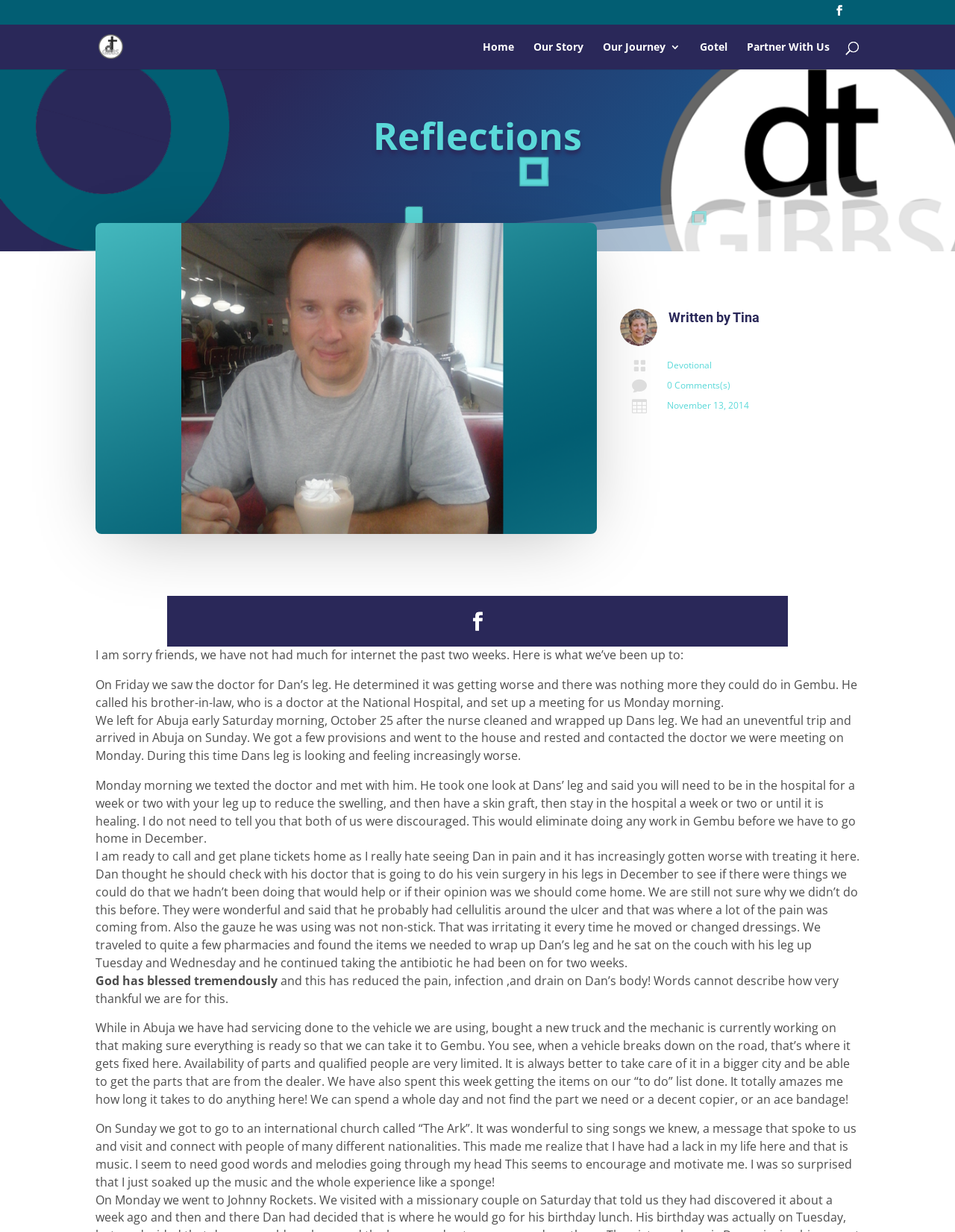Give a short answer to this question using one word or a phrase:
How many comments does the reflection have?

0